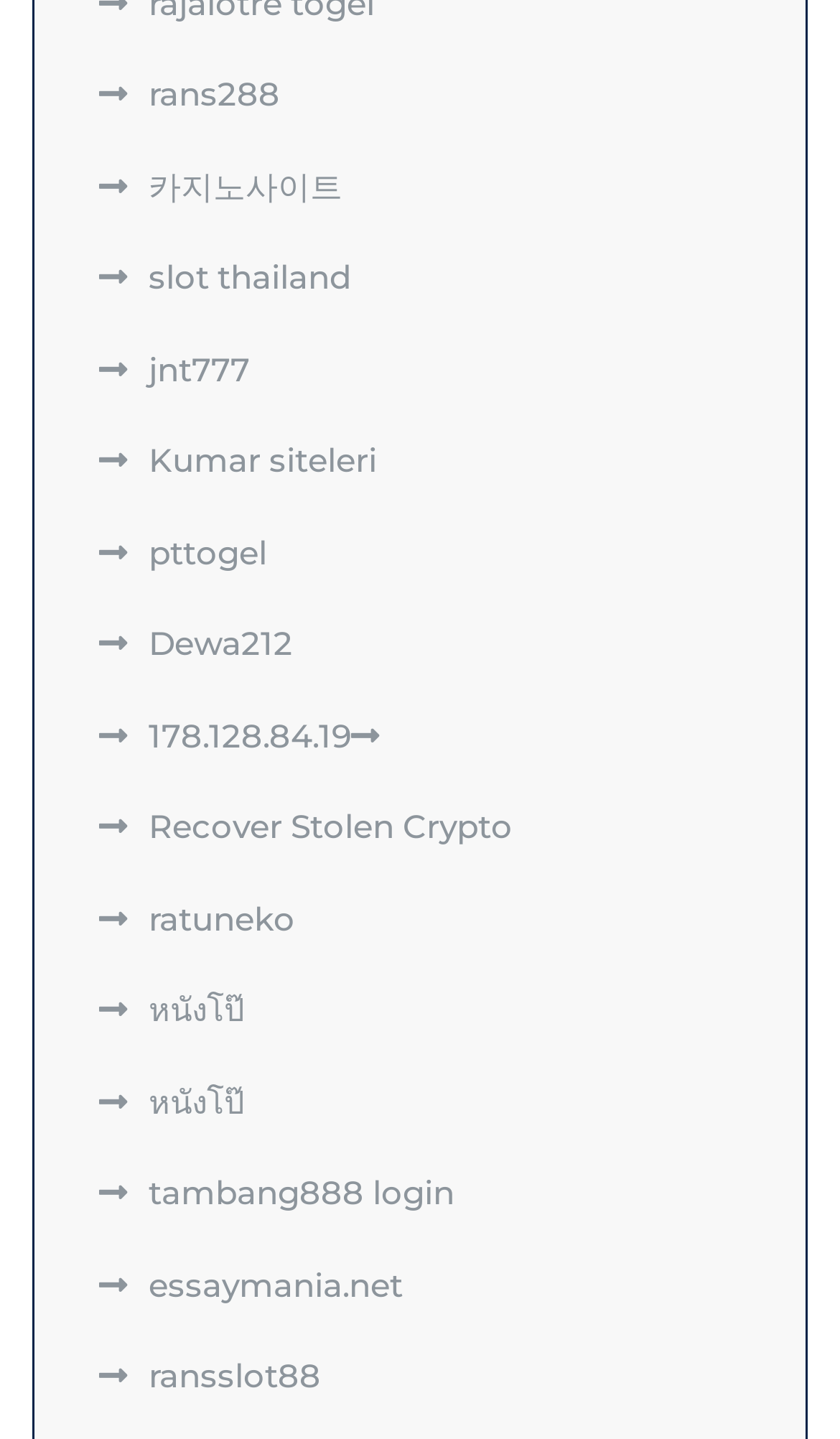Locate the bounding box coordinates of the area where you should click to accomplish the instruction: "play slot thailand".

[0.118, 0.179, 0.418, 0.207]